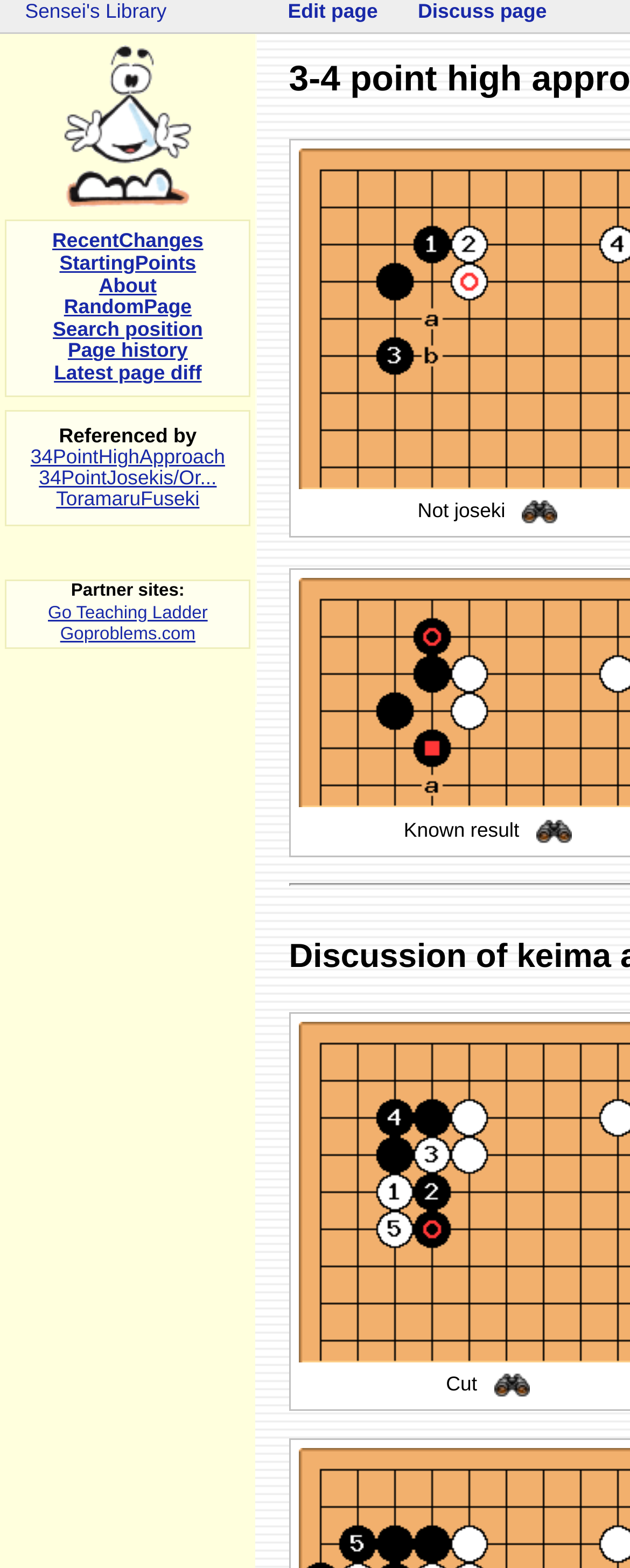Please extract the title of the webpage.

3-4 point high approach, diagonal